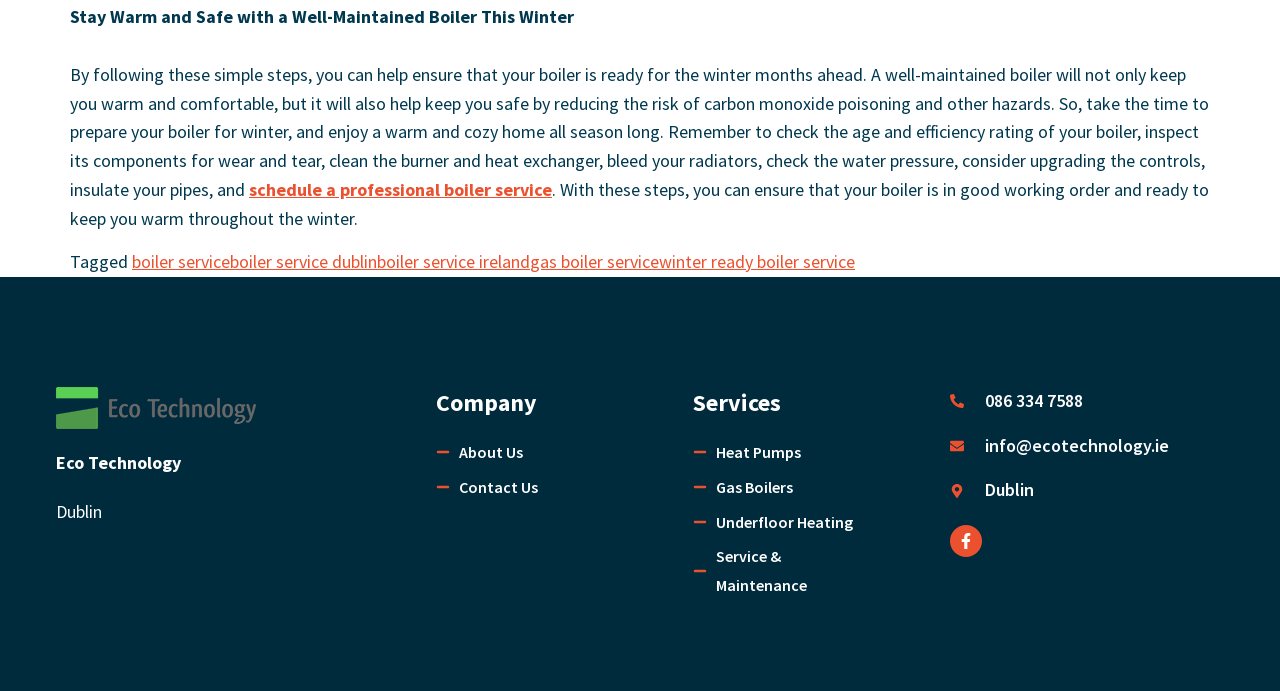Locate the UI element described by winter ready boiler service in the provided webpage screenshot. Return the bounding box coordinates in the format (top-left x, top-left y, bottom-right x, bottom-right y), ensuring all values are between 0 and 1.

[0.515, 0.362, 0.668, 0.395]